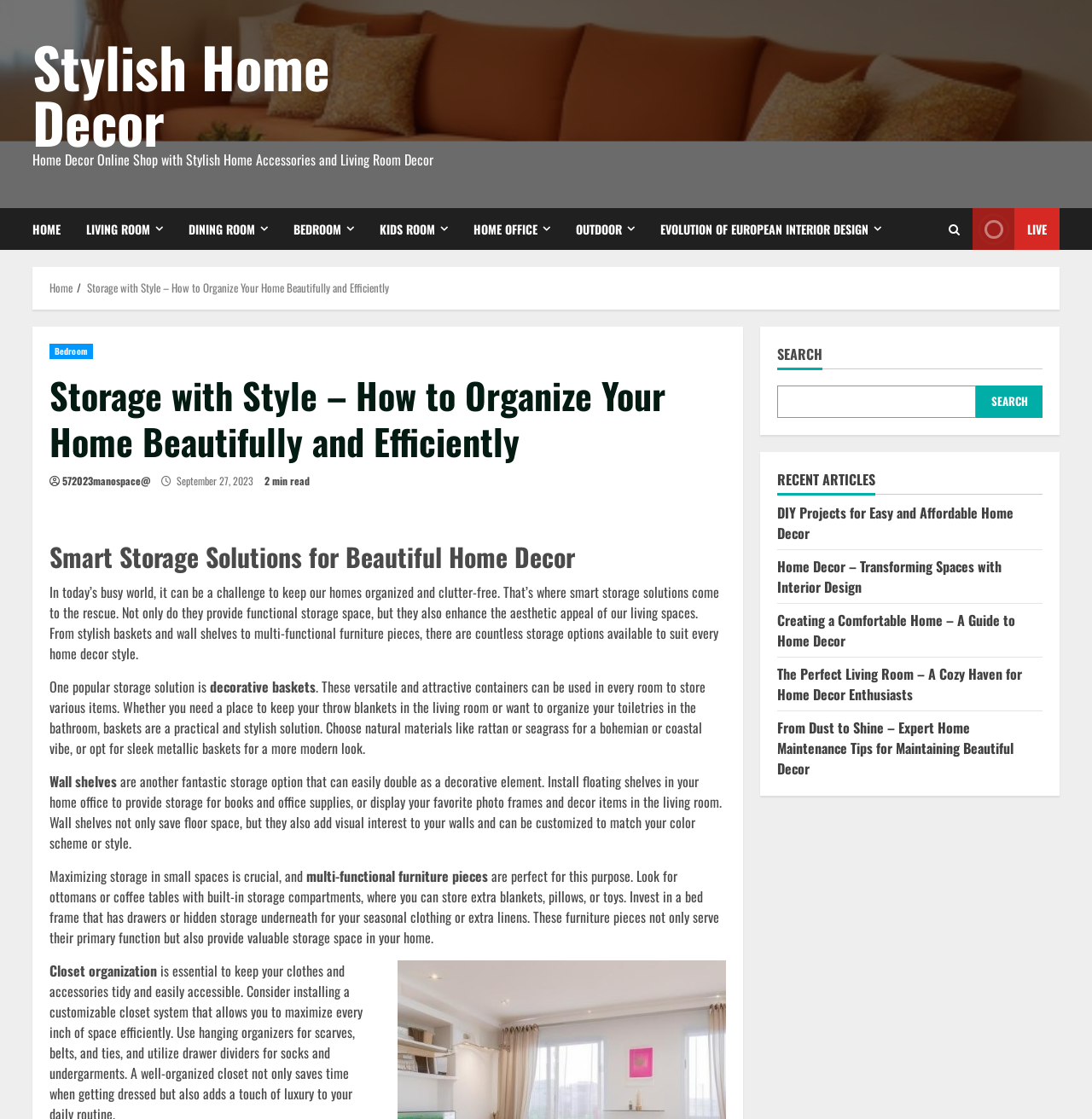Find the bounding box coordinates of the element's region that should be clicked in order to follow the given instruction: "Search for something". The coordinates should consist of four float numbers between 0 and 1, i.e., [left, top, right, bottom].

[0.712, 0.344, 0.894, 0.373]